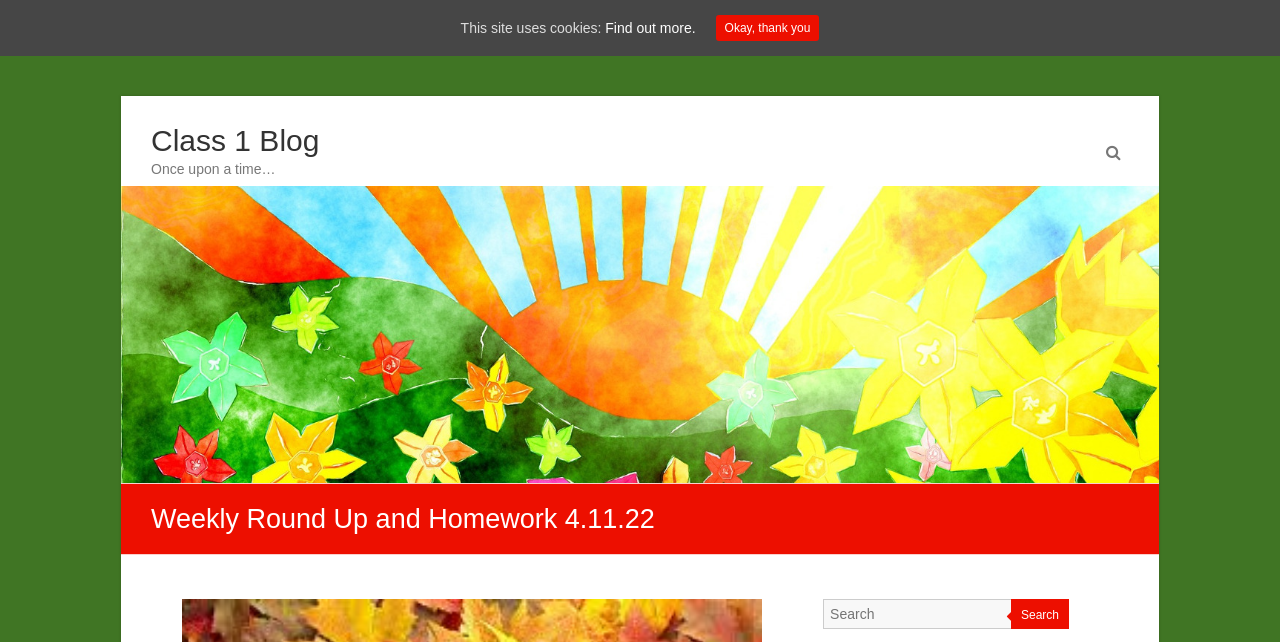Provide the bounding box coordinates of the HTML element this sentence describes: "parent_node: Search name="s" placeholder="Search"". The bounding box coordinates consist of four float numbers between 0 and 1, i.e., [left, top, right, bottom].

[0.643, 0.932, 0.791, 0.979]